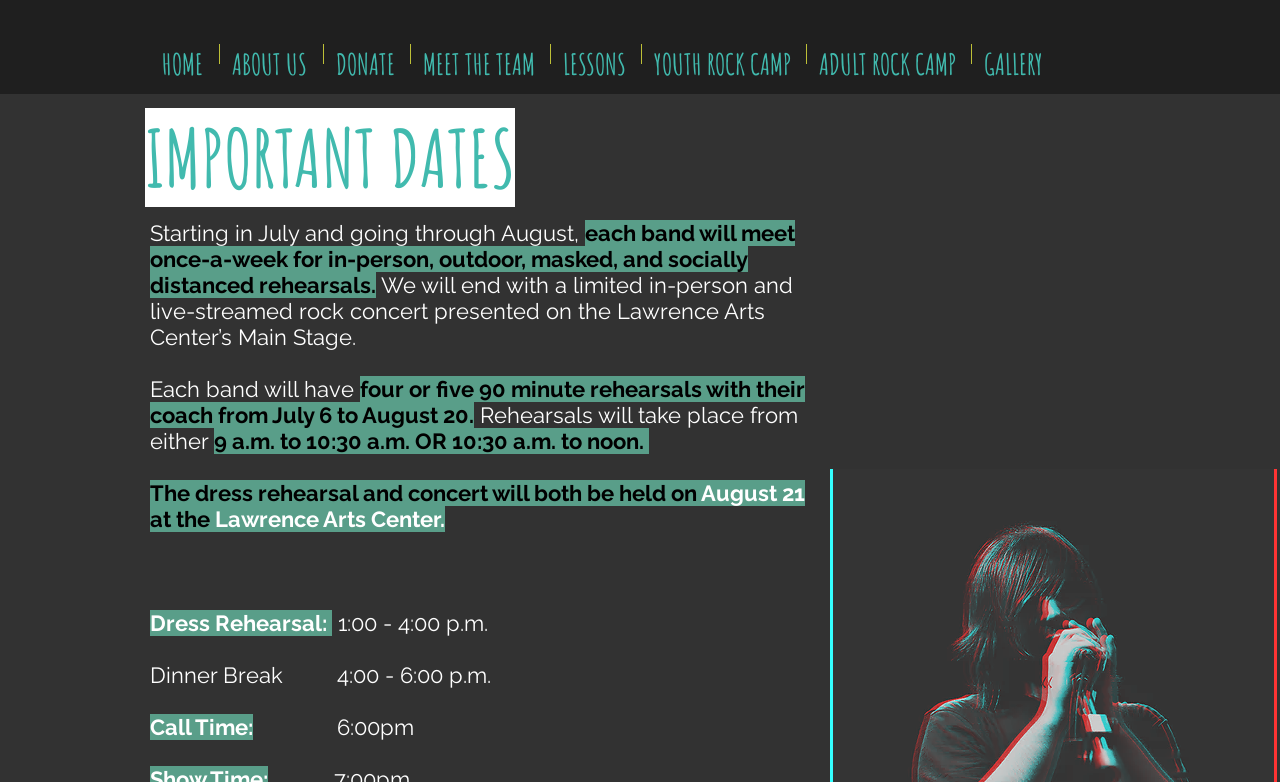Refer to the image and answer the question with as much detail as possible: How many rehearsals will each band have?

According to the webpage, each band will have four or five 90-minute rehearsals with their coach from July 6 to August 20.